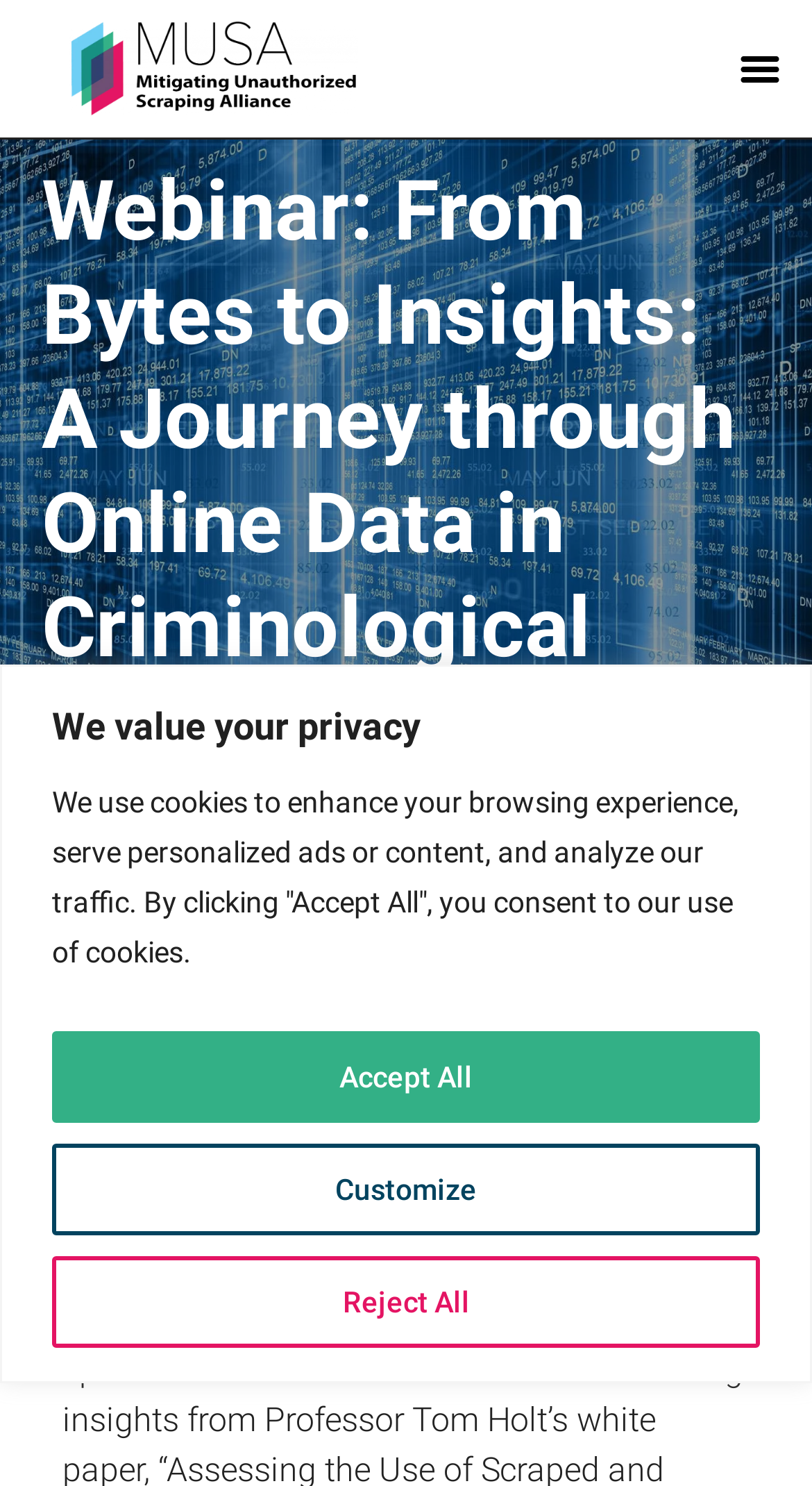Give a detailed overview of the webpage's appearance and contents.

The webpage appears to be a registration page for a webinar titled "Webinar: From Bytes to Insights: A Journey through Online Data in Criminological Studies". 

At the top of the page, there is a privacy notice that spans almost the entire width of the page, with a heading "We value your privacy" and three buttons: "Customize", "Reject All", and "Accept All". 

Below the privacy notice, there is a small link on the left side of the page, and a menu toggle button on the right side. 

The main content of the page is a heading that displays the title of the webinar, which takes up most of the width of the page. 

Underneath the heading, there is a section that displays the event date and time. This section is divided into two parts: a label "Event Date/Time:" on the left, and the actual date and time "Wednesday, January 31, 2024 | 3:00 – 4:00 p.m. ET" on the right.